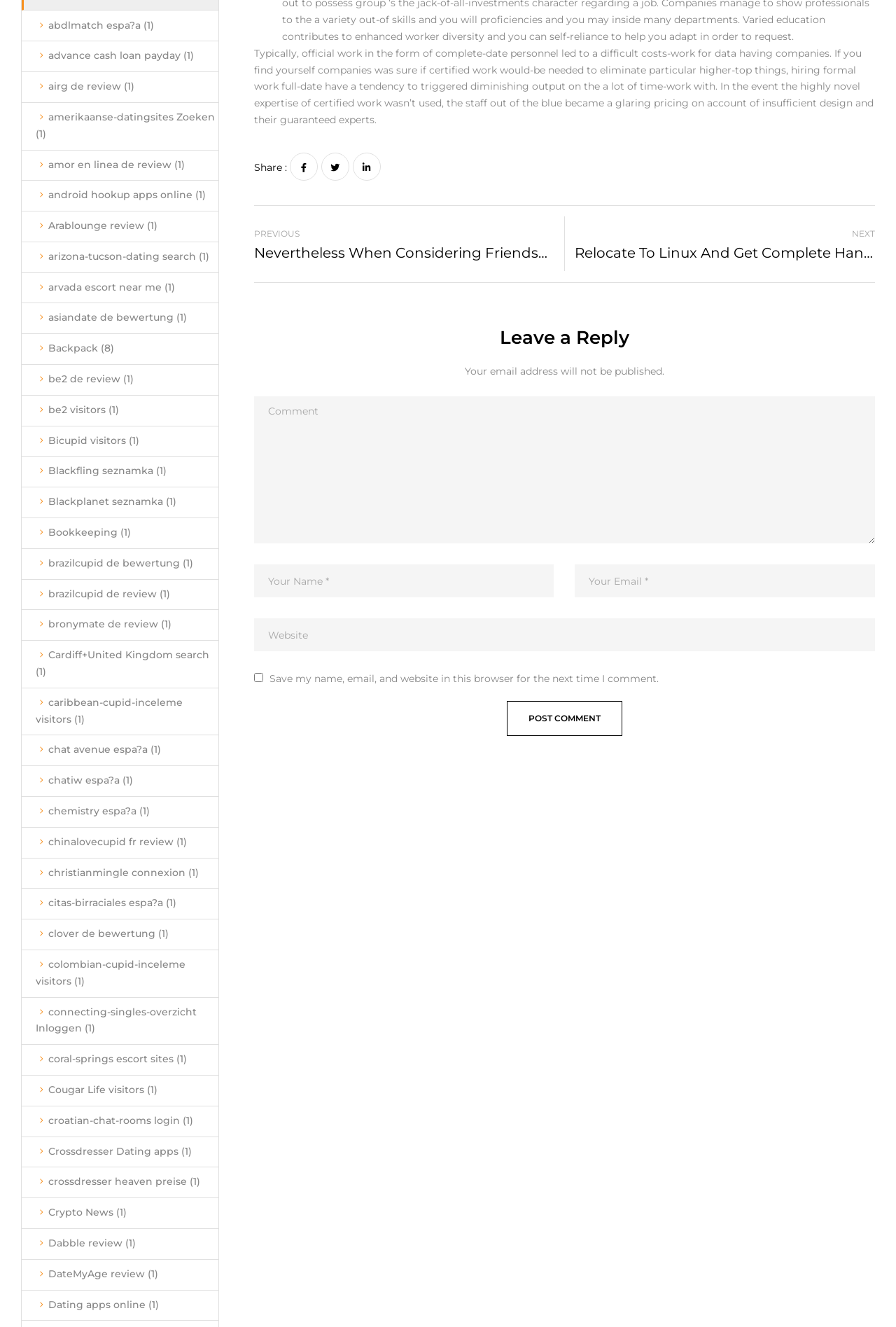Identify the bounding box coordinates of the region that needs to be clicked to carry out this instruction: "Click on the 'arvada escort near me' link". Provide these coordinates as four float numbers ranging from 0 to 1, i.e., [left, top, right, bottom].

[0.054, 0.211, 0.18, 0.221]